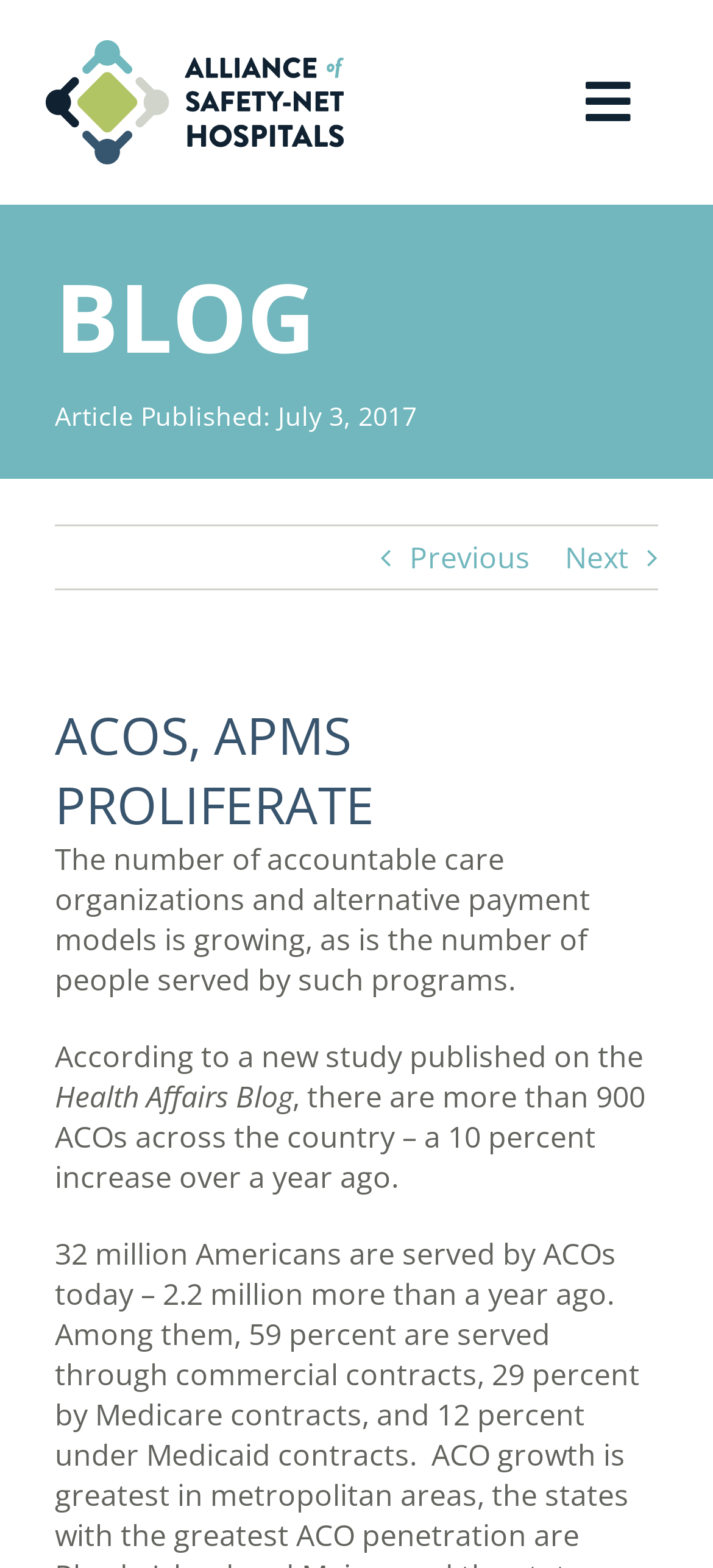Look at the image and give a detailed response to the following question: What is the topic of the blog post?

The topic of the blog post can be inferred from the heading 'ACOS, APMS PROLIFERATE' and the subsequent text, which discusses the growth of accountable care organizations and alternative payment models.